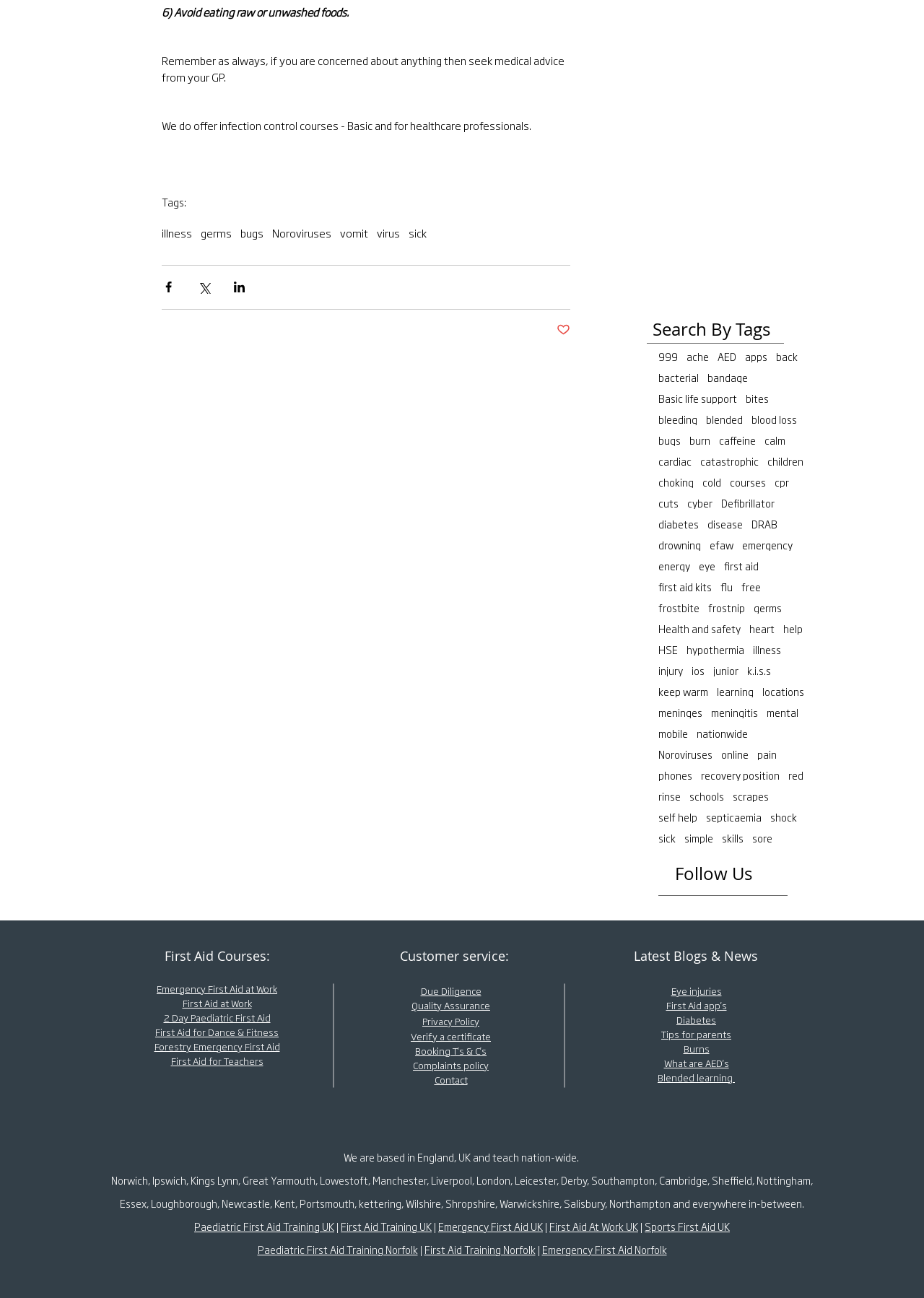Could you provide the bounding box coordinates for the portion of the screen to click to complete this instruction: "Click on the 'virus' link"?

[0.408, 0.175, 0.433, 0.185]